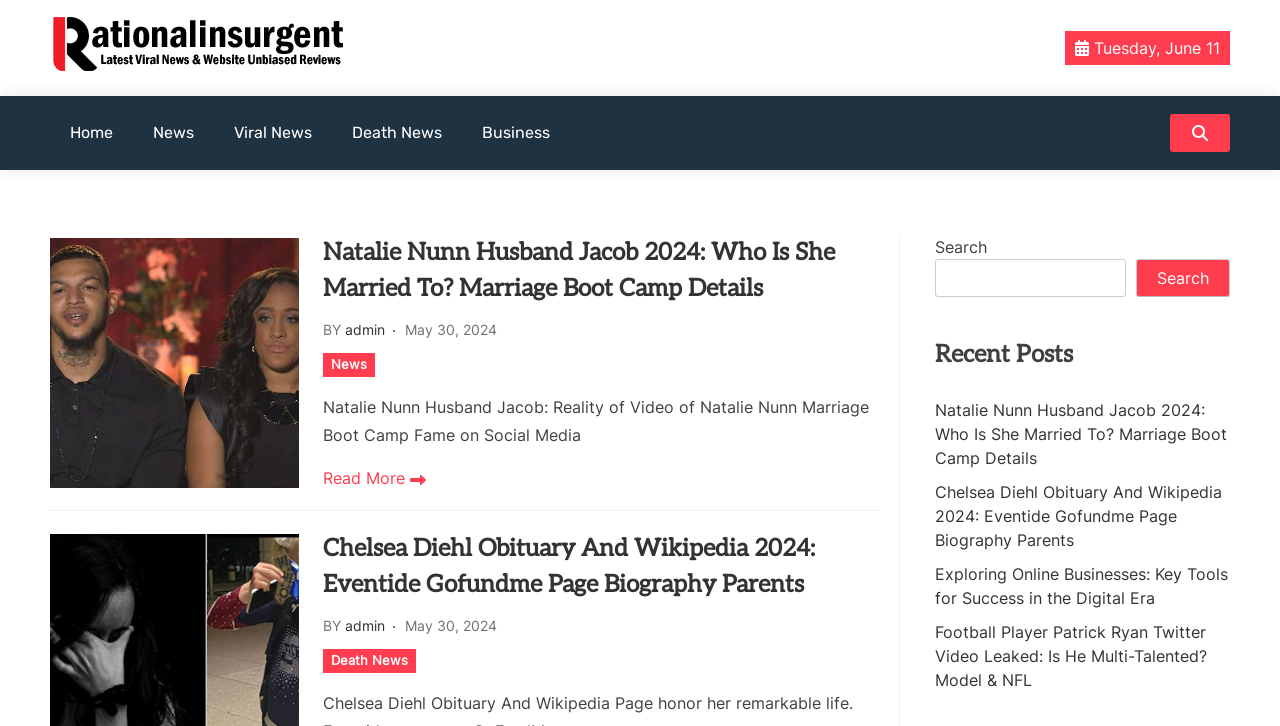What is the category of the article 'Chelsea Diehl Obituary And Wikipedia 2024: Eventide Gofundme Page Biography Parents'?
Ensure your answer is thorough and detailed.

I found the answer by looking at the article section, where the category is mentioned below the article title. The category is 'Death News'.